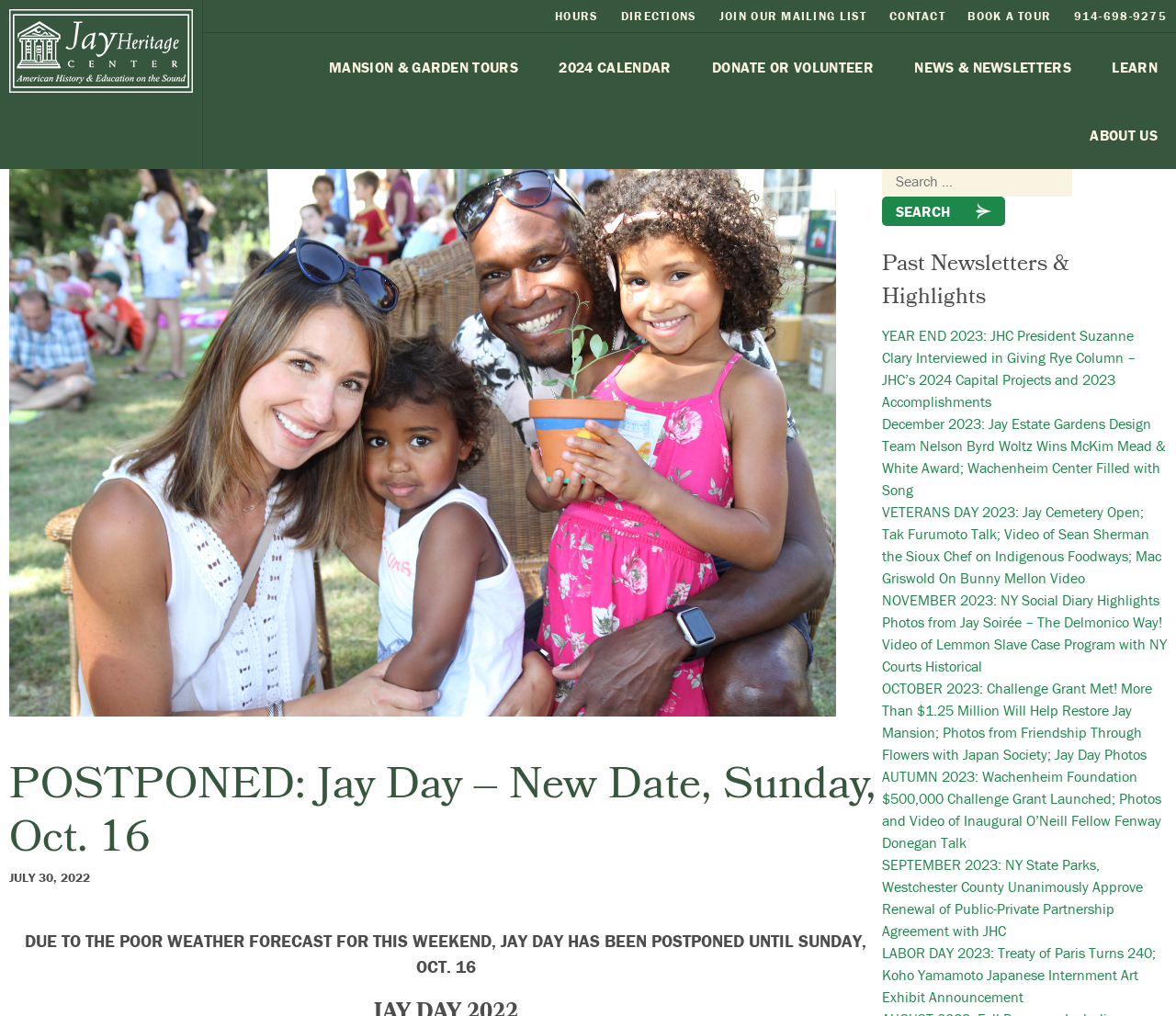Specify the bounding box coordinates of the region I need to click to perform the following instruction: "Search for something". The coordinates must be four float numbers in the range of 0 to 1, i.e., [left, top, right, bottom].

[0.75, 0.163, 0.912, 0.193]